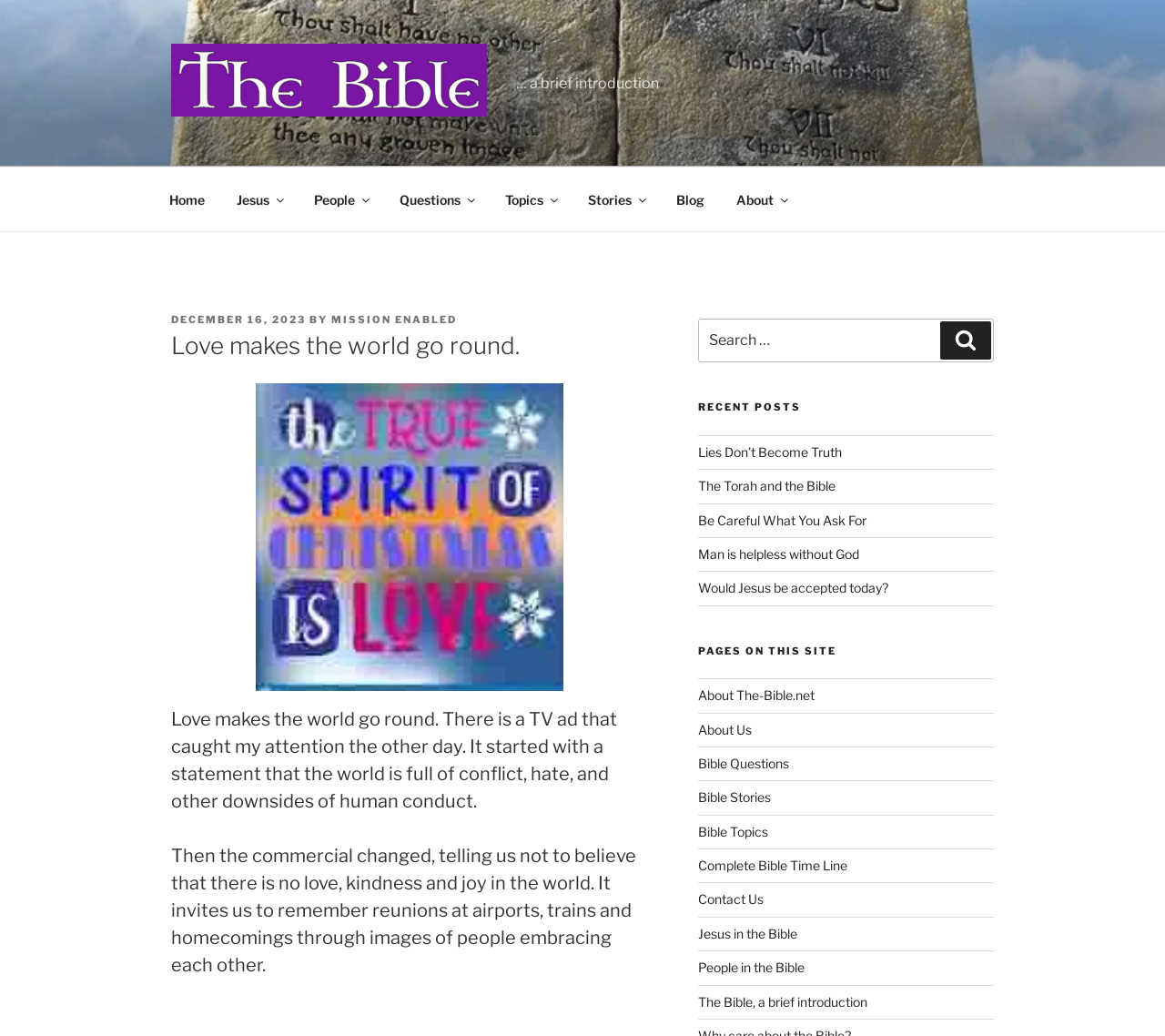Generate a thorough description of the webpage.

This webpage is about spreading love and kindness, with a focus on Christianity. At the top, there is a navigation menu with links to various sections, including "Home", "Jesus", "People", "Questions", "Topics", "Stories", "Blog", and "About". Below the navigation menu, there is a header section with a title "Love makes the world go round." and a brief introduction to the article.

The main content of the webpage is an article that discusses the importance of love and kindness in the world. The article starts by mentioning a TV ad that highlights the negative aspects of human conduct, but then shifts to focus on the positive aspects, such as reunions and people embracing each other. The article is divided into several paragraphs, with a figure image in between.

On the right side of the webpage, there is a search bar with a label "Search for:" and a button to submit the search query. Below the search bar, there are headings for "RECENT POSTS" and "PAGES ON THIS SITE", with links to various articles and pages on the website. The "RECENT POSTS" section lists five article titles, while the "PAGES ON THIS SITE" section lists ten page titles, including "About The-Bible.net", "About Us", and "Bible Questions".

Overall, the webpage has a clean and organized layout, with a focus on promoting love, kindness, and Christianity.